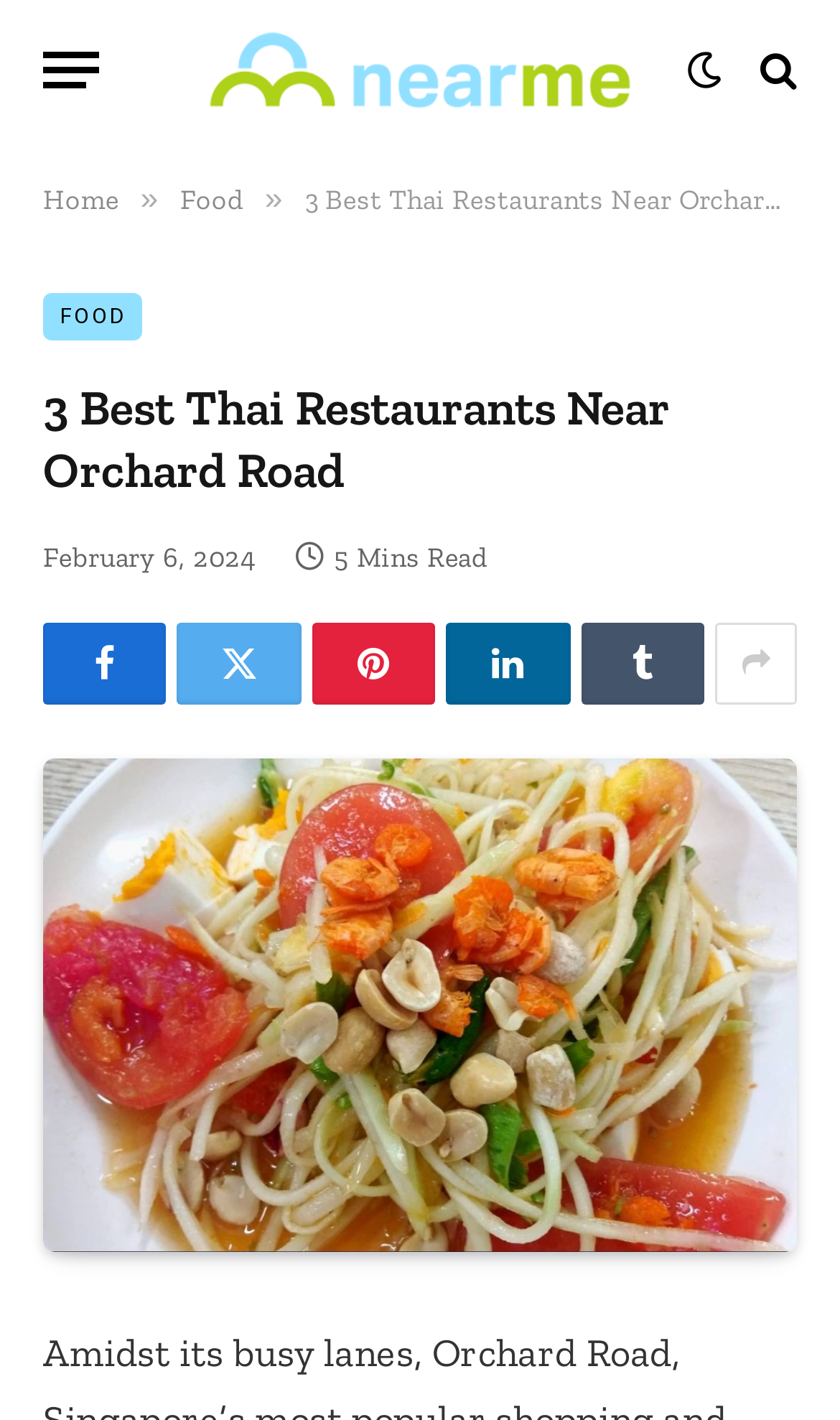Please specify the bounding box coordinates of the region to click in order to perform the following instruction: "Go to Home page".

[0.051, 0.129, 0.142, 0.152]